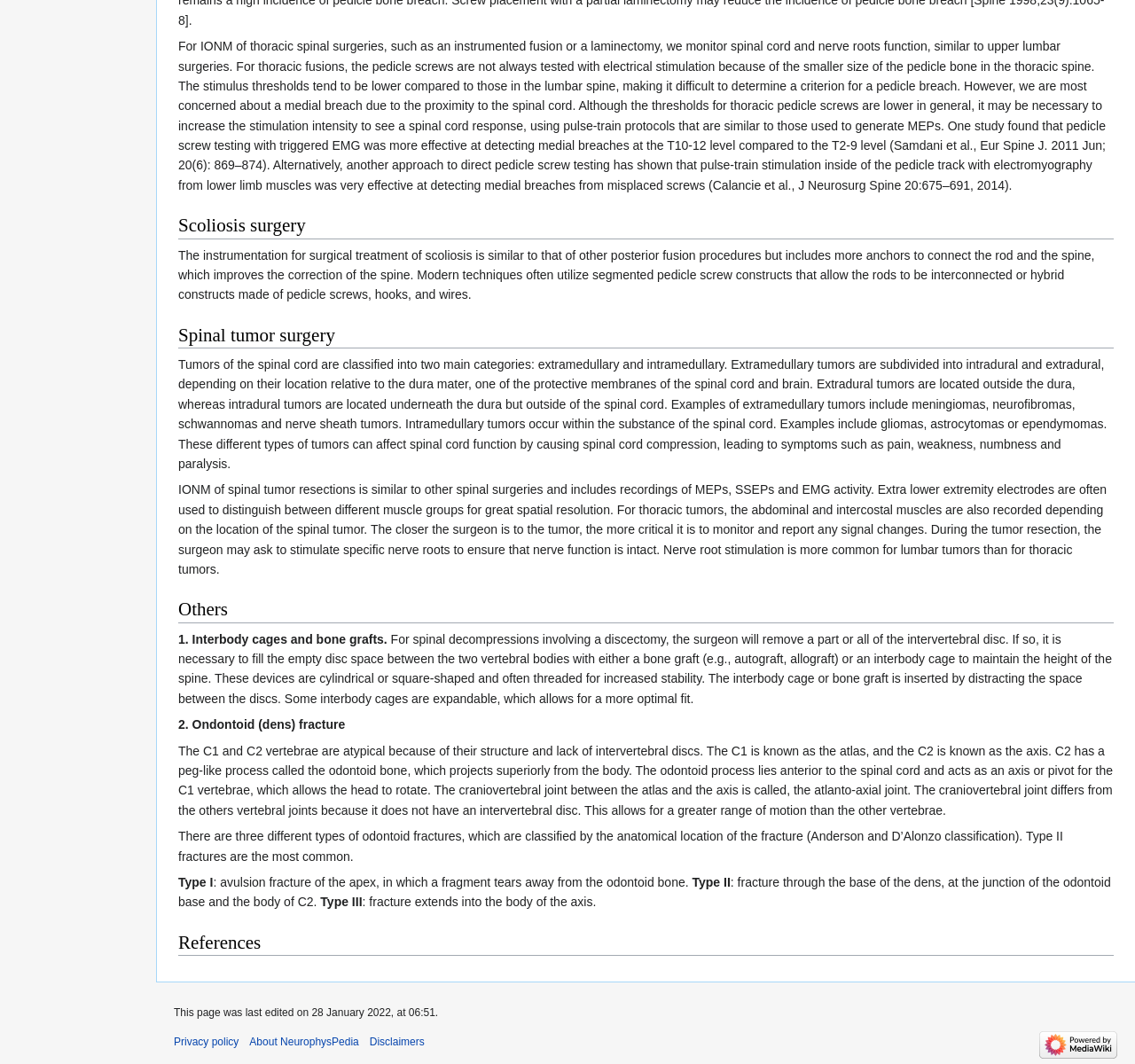Please predict the bounding box coordinates (top-left x, top-left y, bottom-right x, bottom-right y) for the UI element in the screenshot that fits the description: Disclaimers

[0.326, 0.973, 0.374, 0.985]